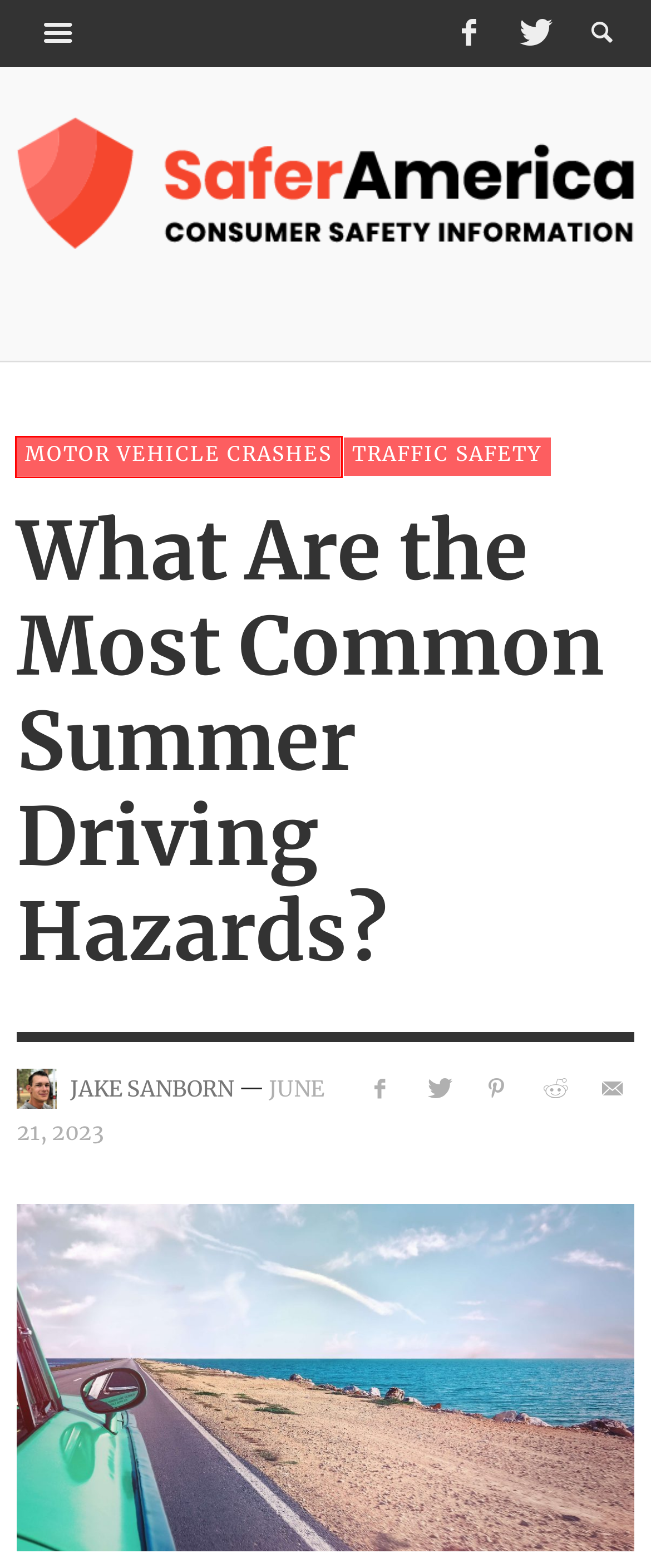You see a screenshot of a webpage with a red bounding box surrounding an element. Pick the webpage description that most accurately represents the new webpage after interacting with the element in the red bounding box. The options are:
A. Over 100 Car Accident Statistics for 2022 | U.S. and Global
B. How Safe Are Self-Driving Cars? - Safer America
C. Motor Vehicle Crashes Archives - Safer America
D. Personal Injury Archives - Safer America
E. How To Stay Safe During an Uber Ride - Safer America
F. Financial Information Archives - Safer America
G. Traffic Safety Archives - Safer America
H. Understanding Increased Car Accidents During Eclipses

C